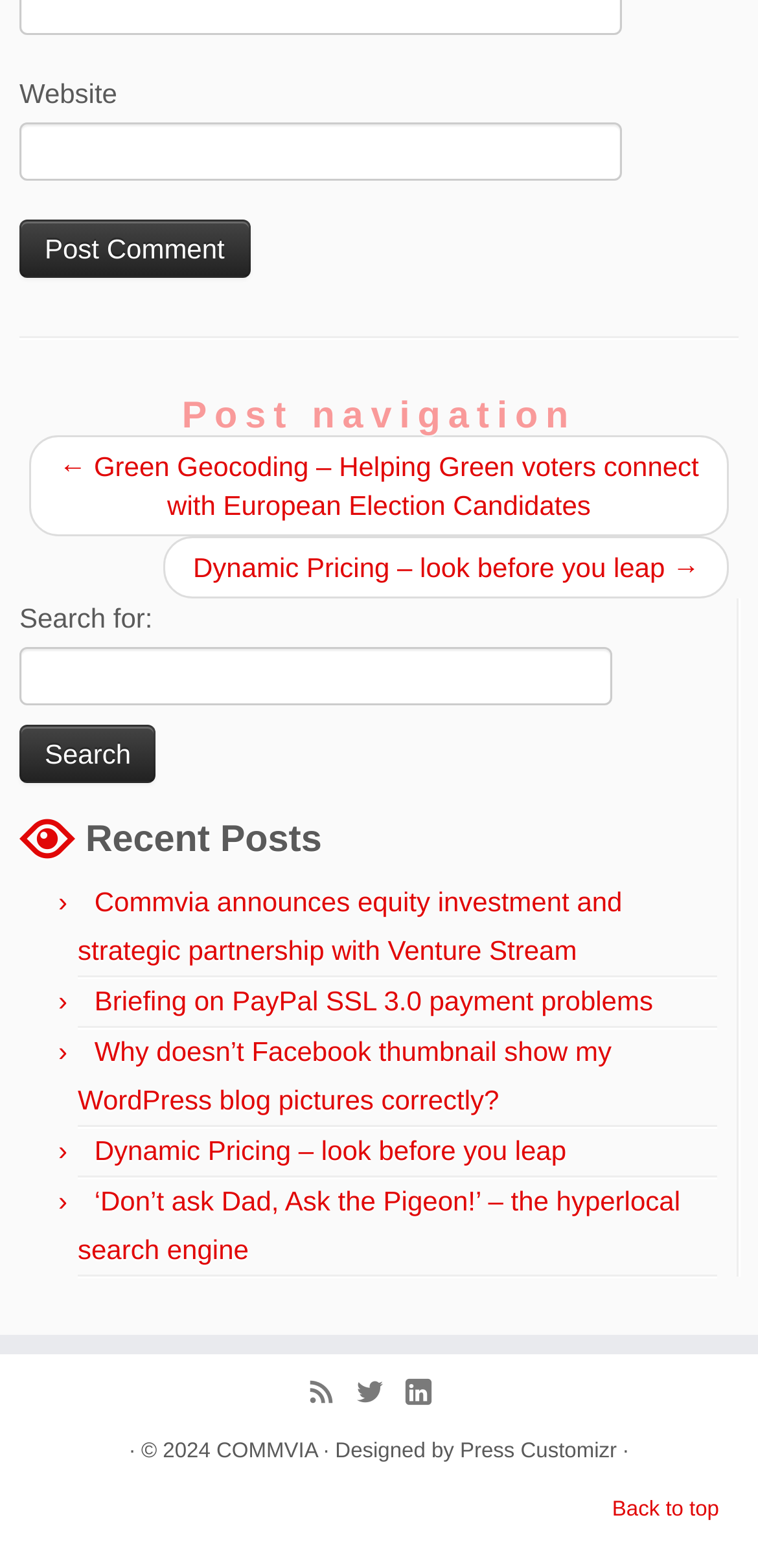Please identify the bounding box coordinates of the area that needs to be clicked to follow this instruction: "Post a comment".

[0.026, 0.14, 0.33, 0.177]